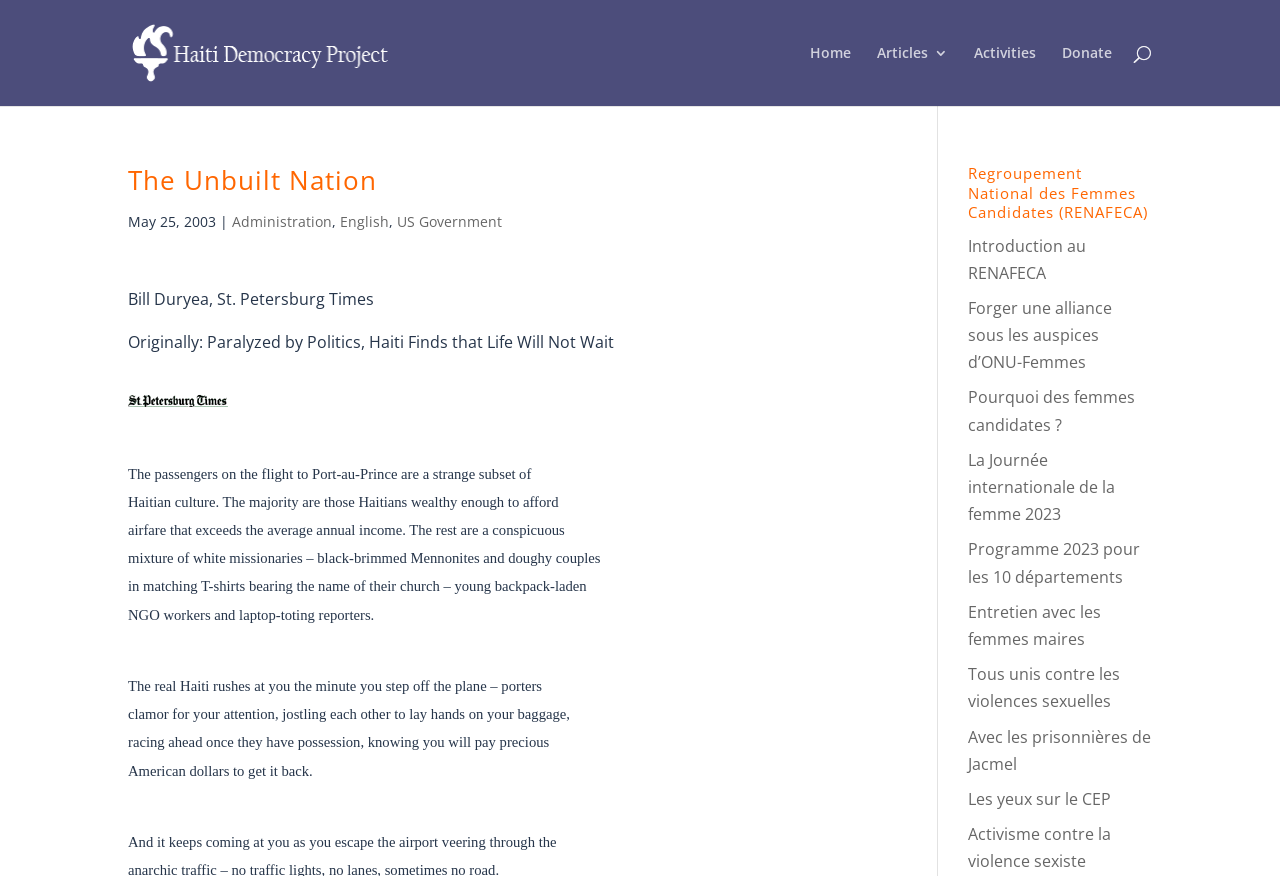Identify the bounding box coordinates of the clickable region necessary to fulfill the following instruction: "Learn more about 'Regroupement National des Femmes Candidates (RENAFECA}'". The bounding box coordinates should be four float numbers between 0 and 1, i.e., [left, top, right, bottom].

[0.756, 0.187, 0.9, 0.265]